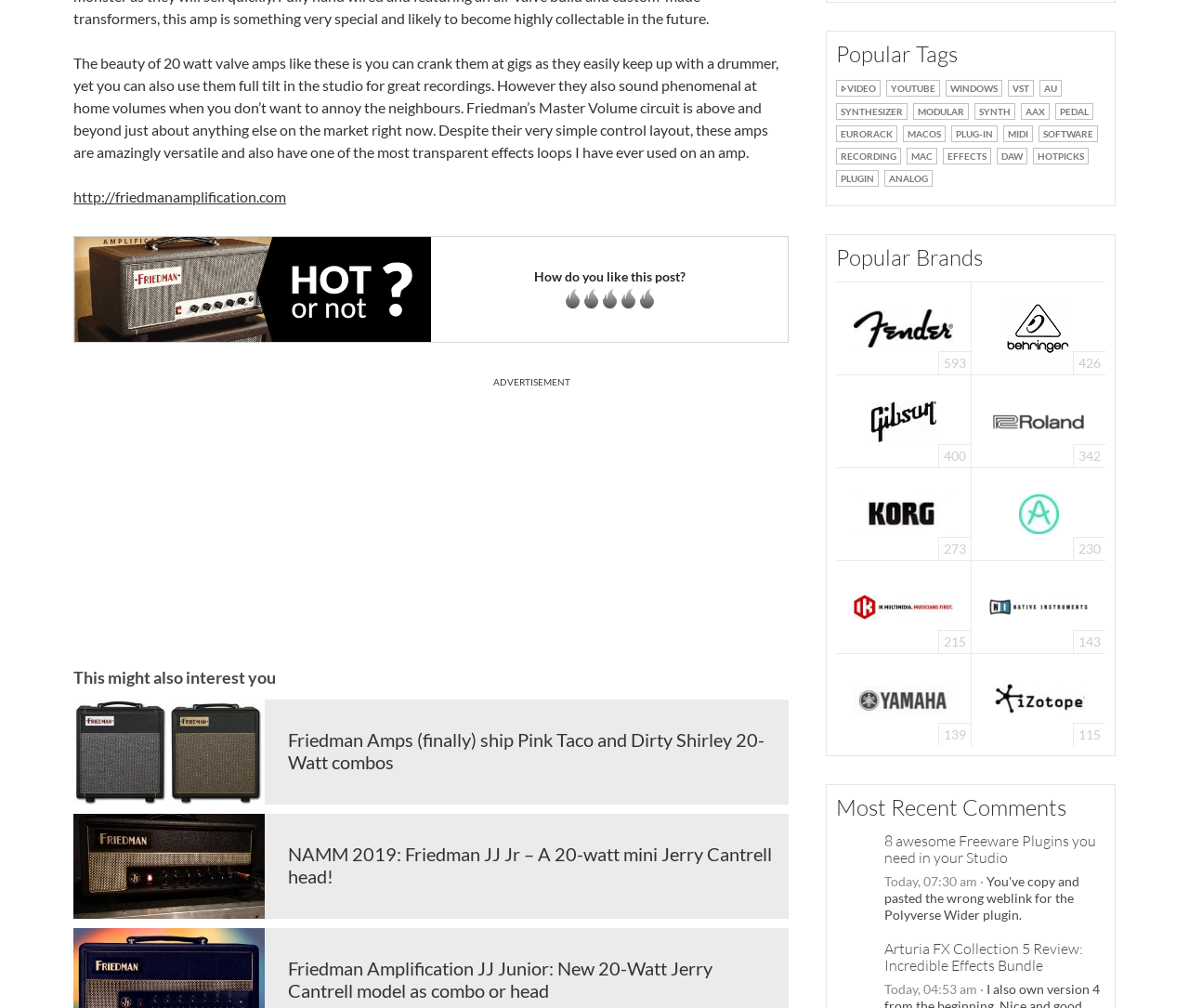Can you identify the bounding box coordinates of the clickable region needed to carry out this instruction: 'Visit Friedman Amplification website'? The coordinates should be four float numbers within the range of 0 to 1, stated as [left, top, right, bottom].

[0.062, 0.186, 0.241, 0.204]